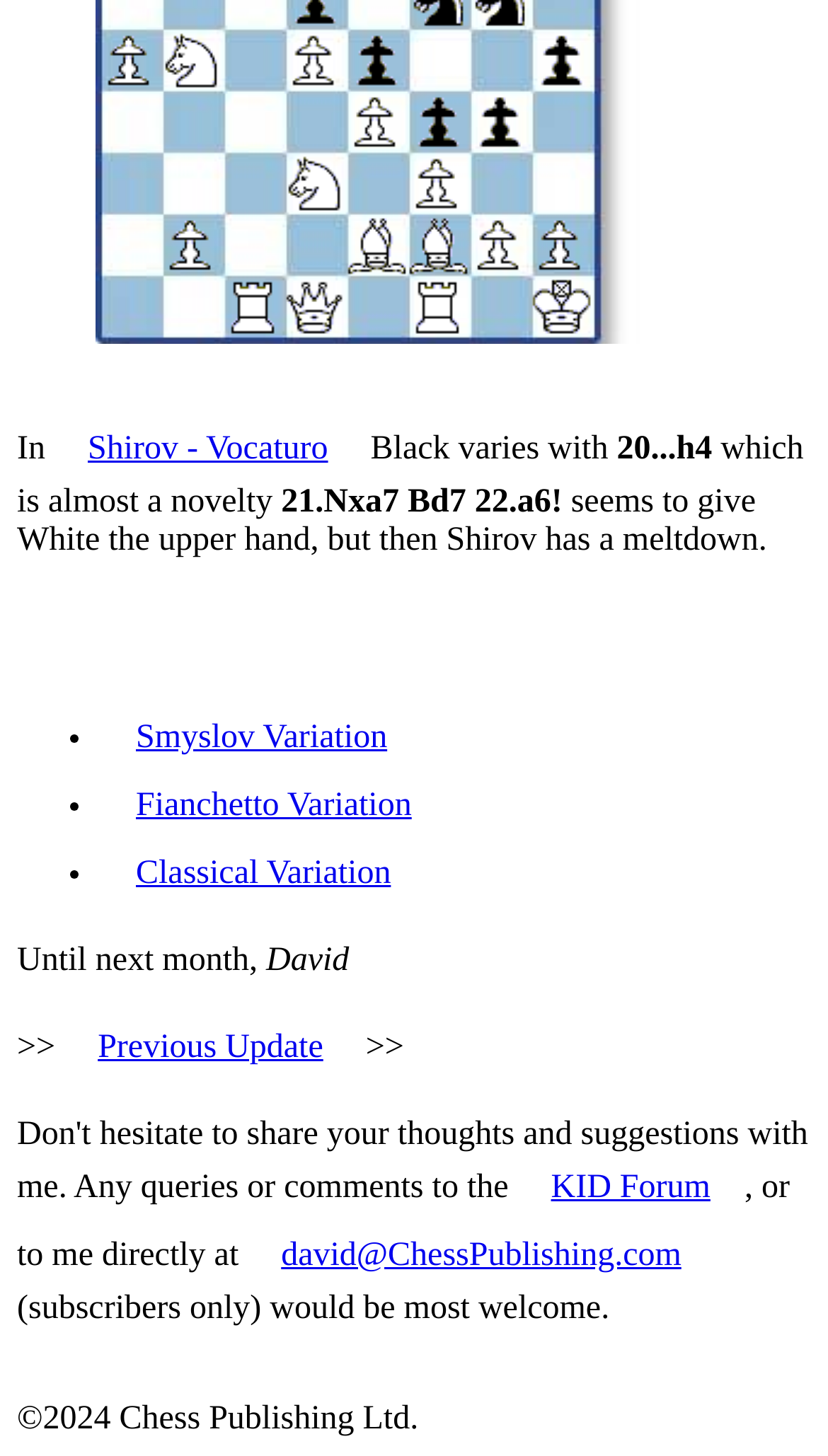Refer to the image and provide an in-depth answer to the question:
What is the topic of the webpage?

The webpage appears to be discussing chess strategies and variations, with mentions of specific moves and chess openings.